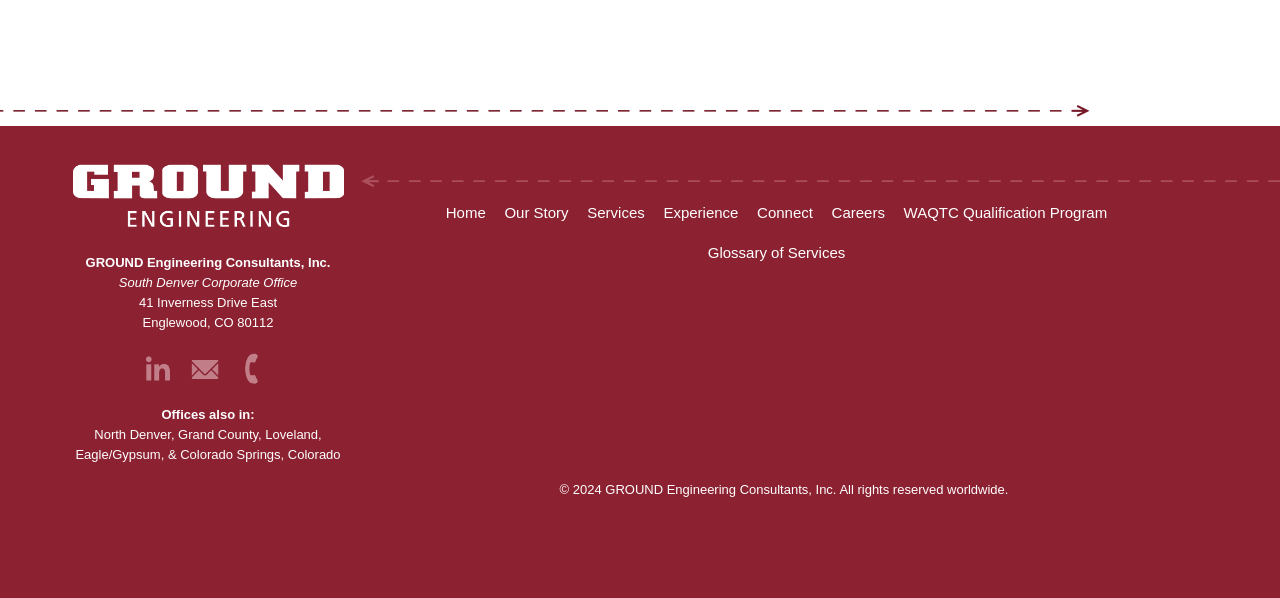Respond to the question below with a single word or phrase:
What is the copyright year?

2024